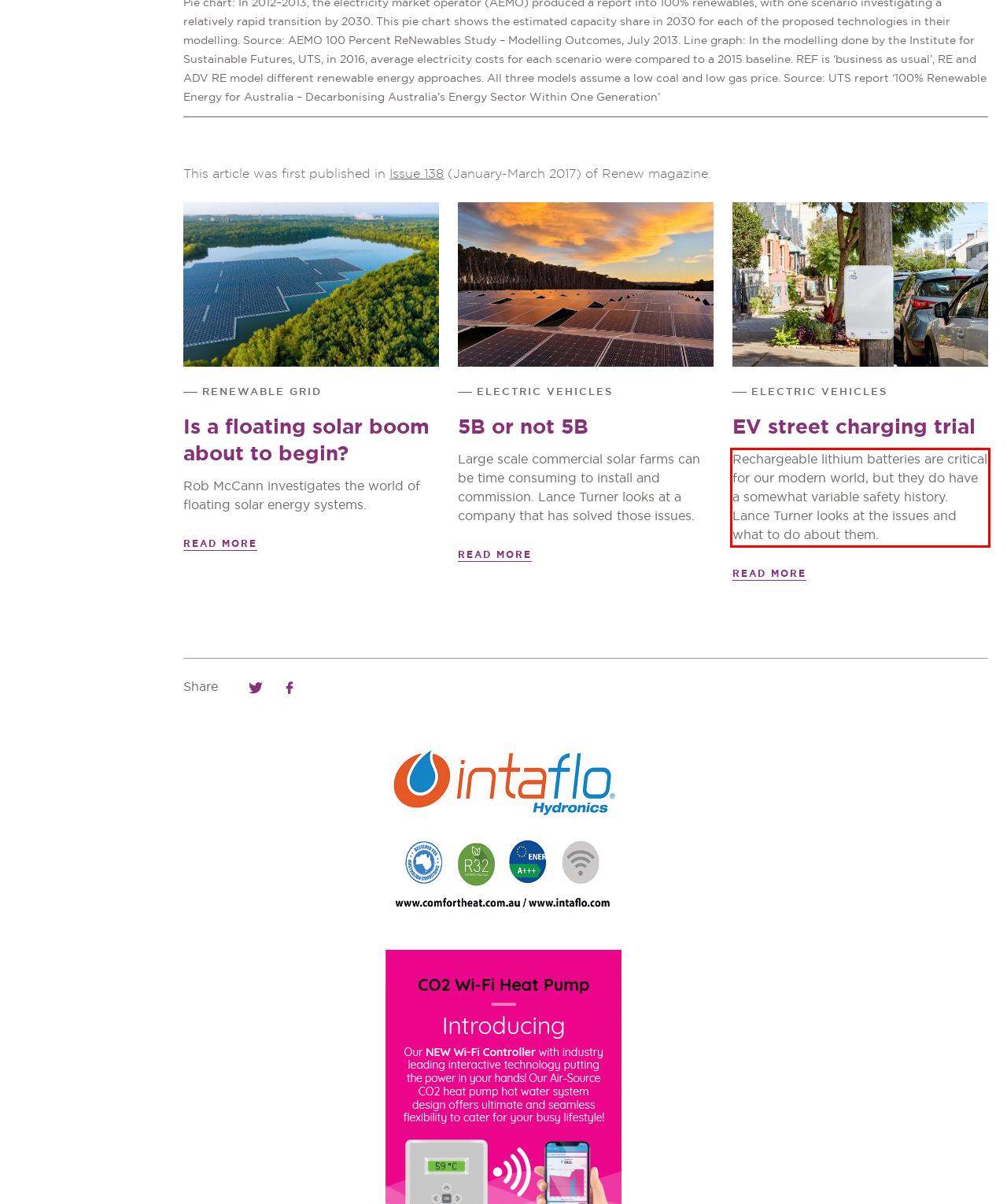Identify and transcribe the text content enclosed by the red bounding box in the given screenshot.

Rechargeable lithium batteries are critical for our modern world, but they do have a somewhat variable safety history. Lance Turner looks at the issues and what to do about them.